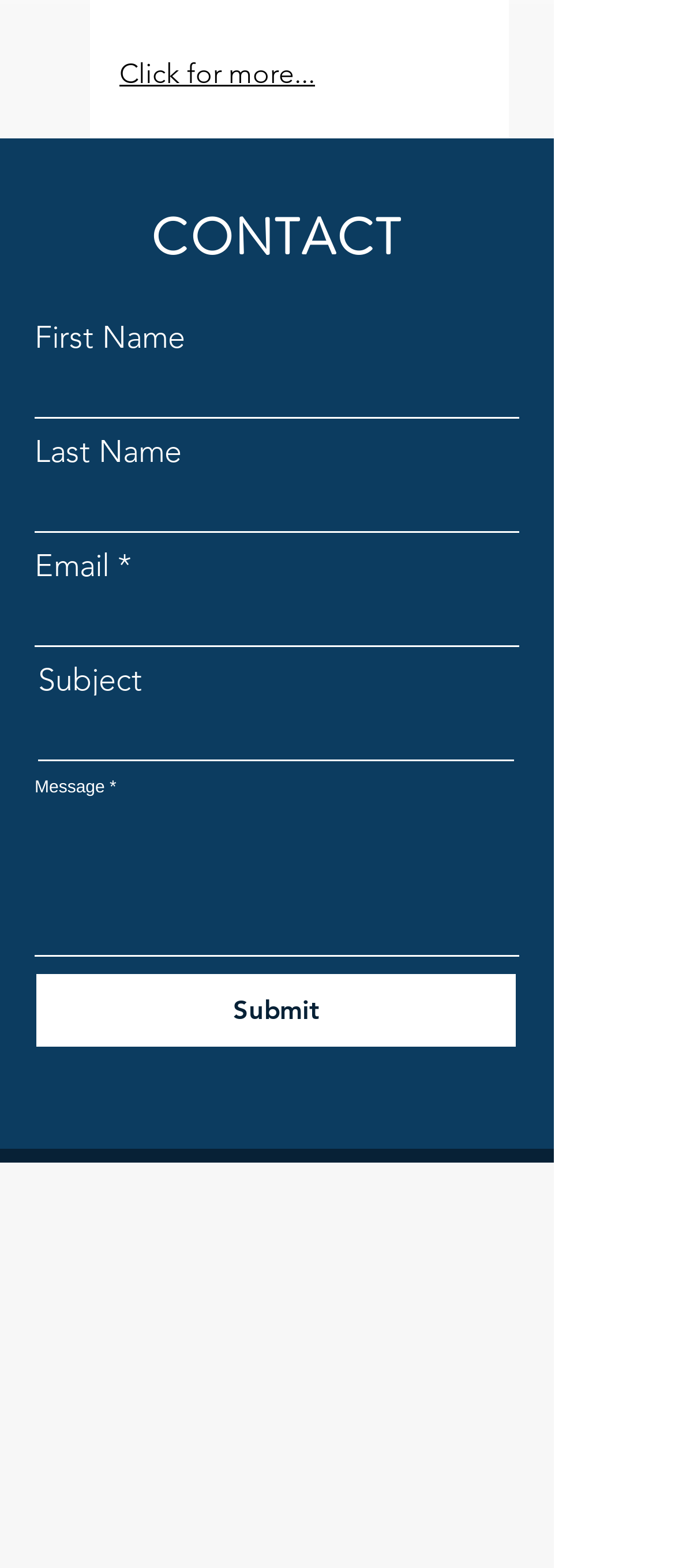Extract the bounding box coordinates for the UI element described by the text: "Click for more...". The coordinates should be in the form of [left, top, right, bottom] with values between 0 and 1.

[0.177, 0.037, 0.467, 0.058]